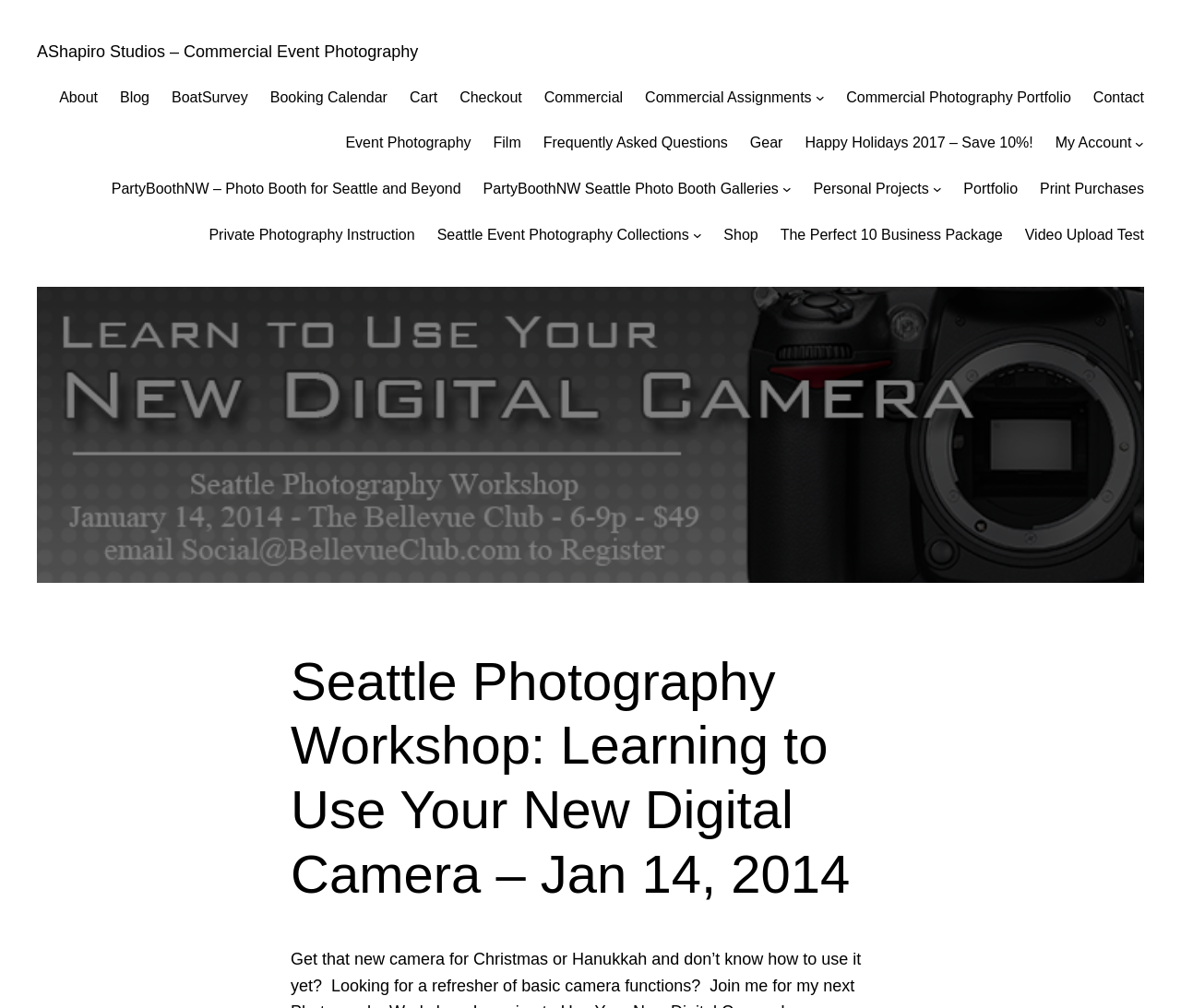Summarize the contents and layout of the webpage in detail.

This webpage appears to be the homepage of AShapiro Studios, a commercial event photography studio. At the top, there is a heading with the studio's name, which is also a link. Below this, there is a row of links to various sections of the website, including "About", "Blog", "BoatSurvey", and others. 

To the right of the links, there is a large figure, likely an image, that takes up most of the width of the page. Below the links, there is a heading that announces a Seattle Photography Workshop, scheduled for January 14, 2014, which is the main focus of the page.

Further down, there are more links to other sections of the website, including "PartyBoothNW", "Personal Projects", "Portfolio", and others. Some of these links have submenus, indicated by buttons that can be expanded. The page has a total of 27 links, 3 buttons, and 2 headings, with one figure, likely an image, taking up a significant amount of space.